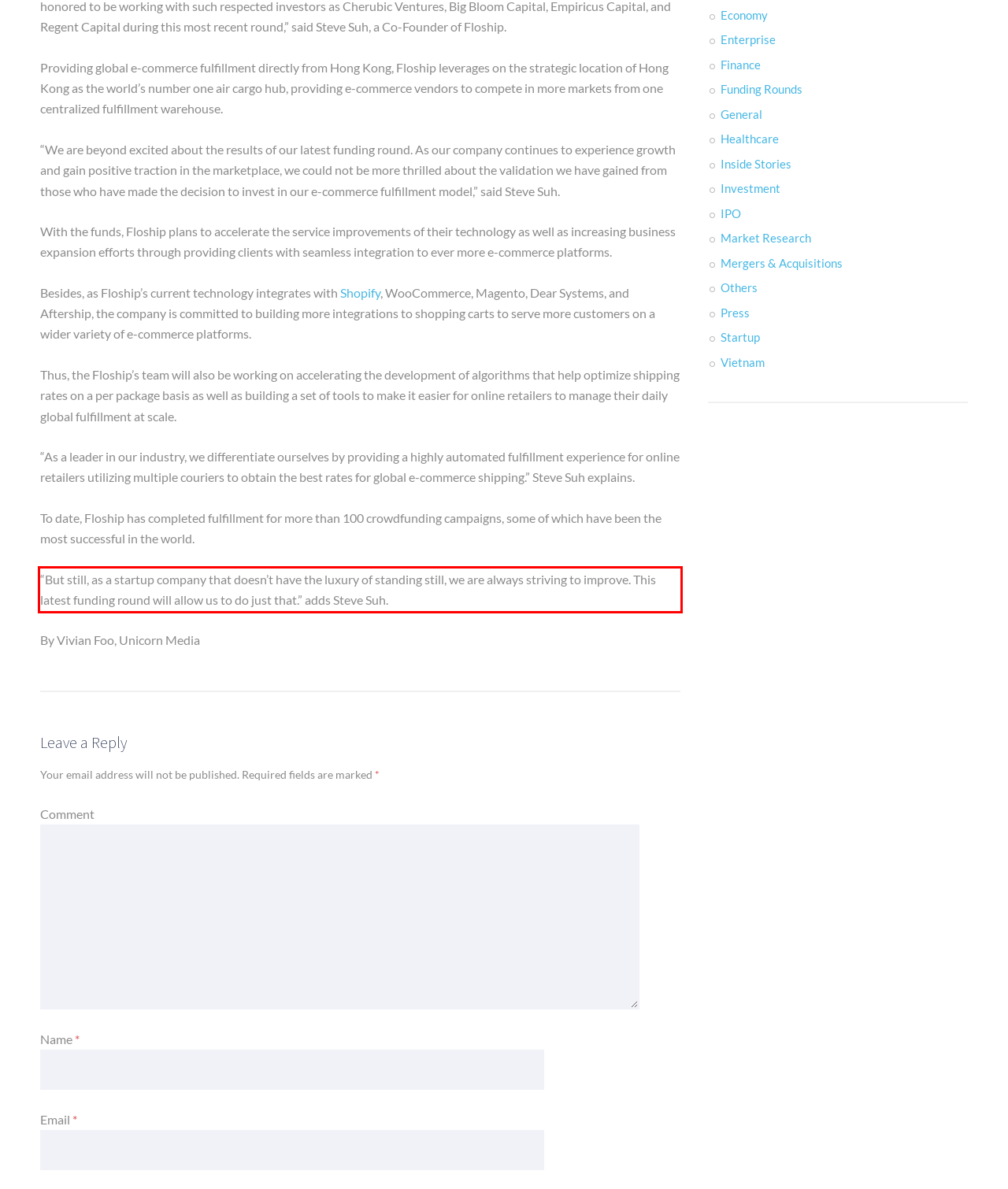Please perform OCR on the UI element surrounded by the red bounding box in the given webpage screenshot and extract its text content.

“But still, as a startup company that doesn’t have the luxury of standing still, we are always striving to improve. This latest funding round will allow us to do just that.” adds Steve Suh.